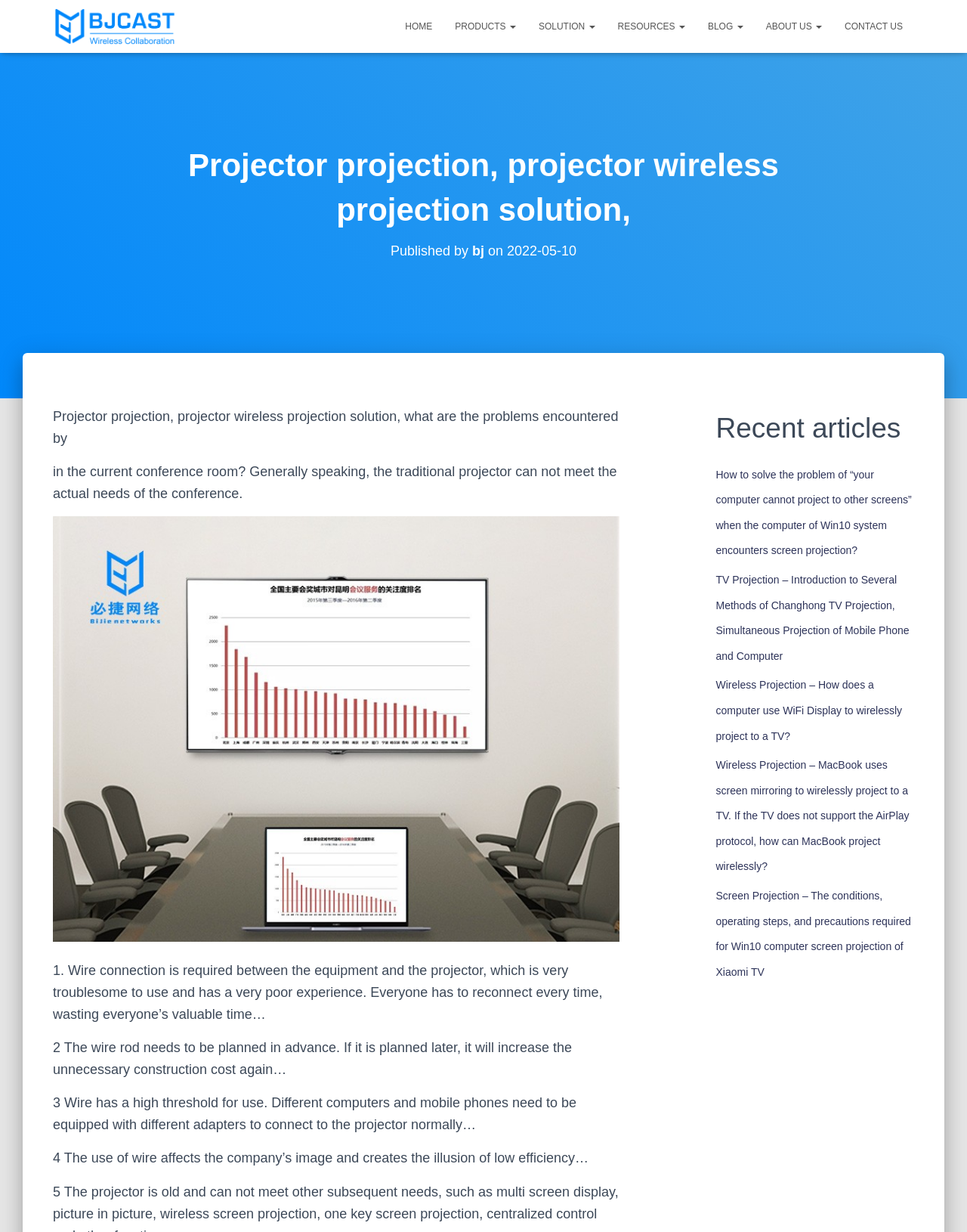Please locate the bounding box coordinates of the element that needs to be clicked to achieve the following instruction: "Click the BJCAST logo". The coordinates should be four float numbers between 0 and 1, i.e., [left, top, right, bottom].

[0.055, 0.006, 0.183, 0.037]